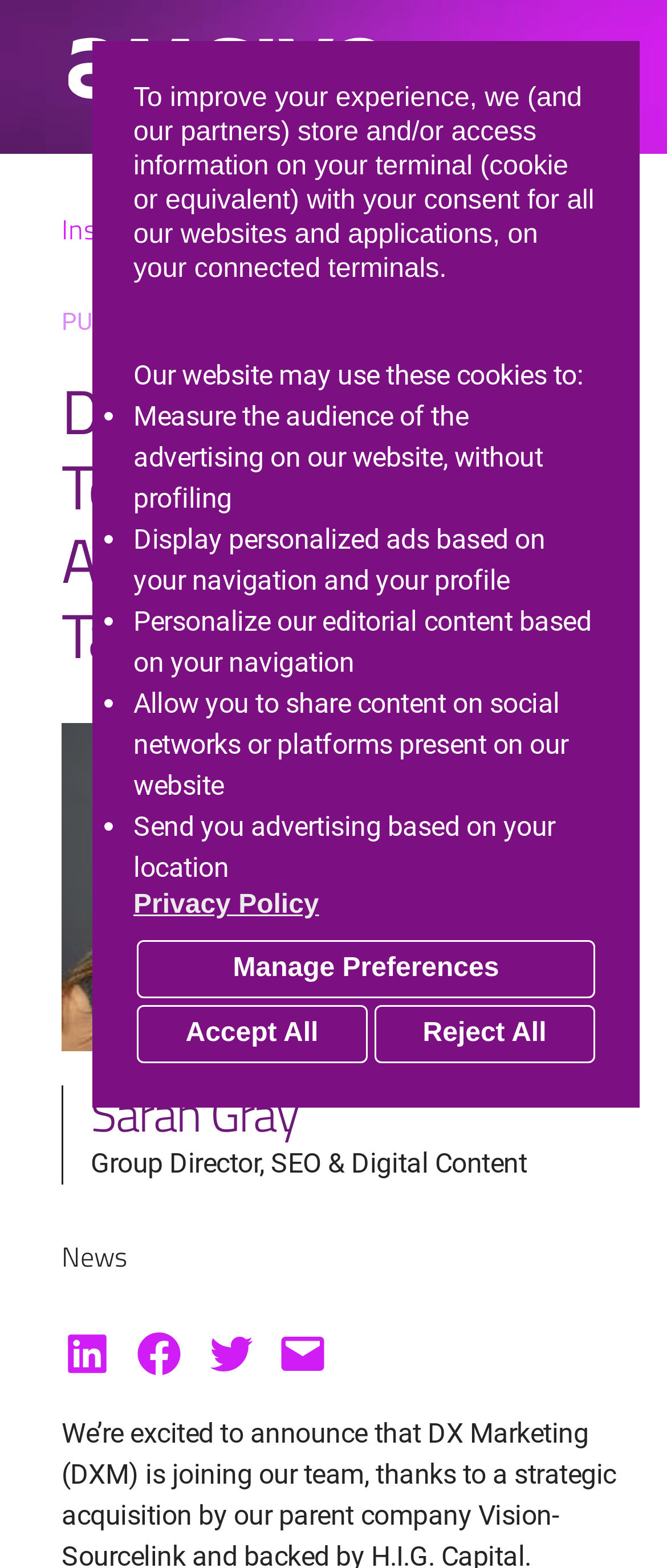Analyze and describe the webpage in a detailed narrative.

The webpage is announcing that DX Marketing (DXM) is joining the team, thanks to a strategic acquisition by Vision-Sourcelink and backed by H.I.G. Capital. 

At the top of the page, there is a cookie consent banner that takes up most of the width. It contains a description of how the website uses cookies, along with a list of purposes, including measuring the audience of advertising, displaying personalized ads, personalizing editorial content, and allowing content sharing on social networks. There are three buttons: "Manage Preferences", "Accept All", and "Reject All".

Below the banner, there is a navigation menu with links to the "Homepage", "Insights", and "News". An image is placed next to the "Homepage" link. On the right side of the navigation menu, there is a button with no text.

The main content of the page starts with a video that spans the full width of the page. Below the video, there is a heading announcing the acquisition of DX Marketing, followed by a published date and a read time indicator.

The article is written by Sarah Gray, whose name is linked to her profile, and there is an image of her next to her name. Her title, "Group Director, SEO & Digital Content", is mentioned below her name. 

At the bottom of the page, there are links to "News" and social media platforms, including LinkedIn, Facebook, Twitter, and an option to share the article via email.